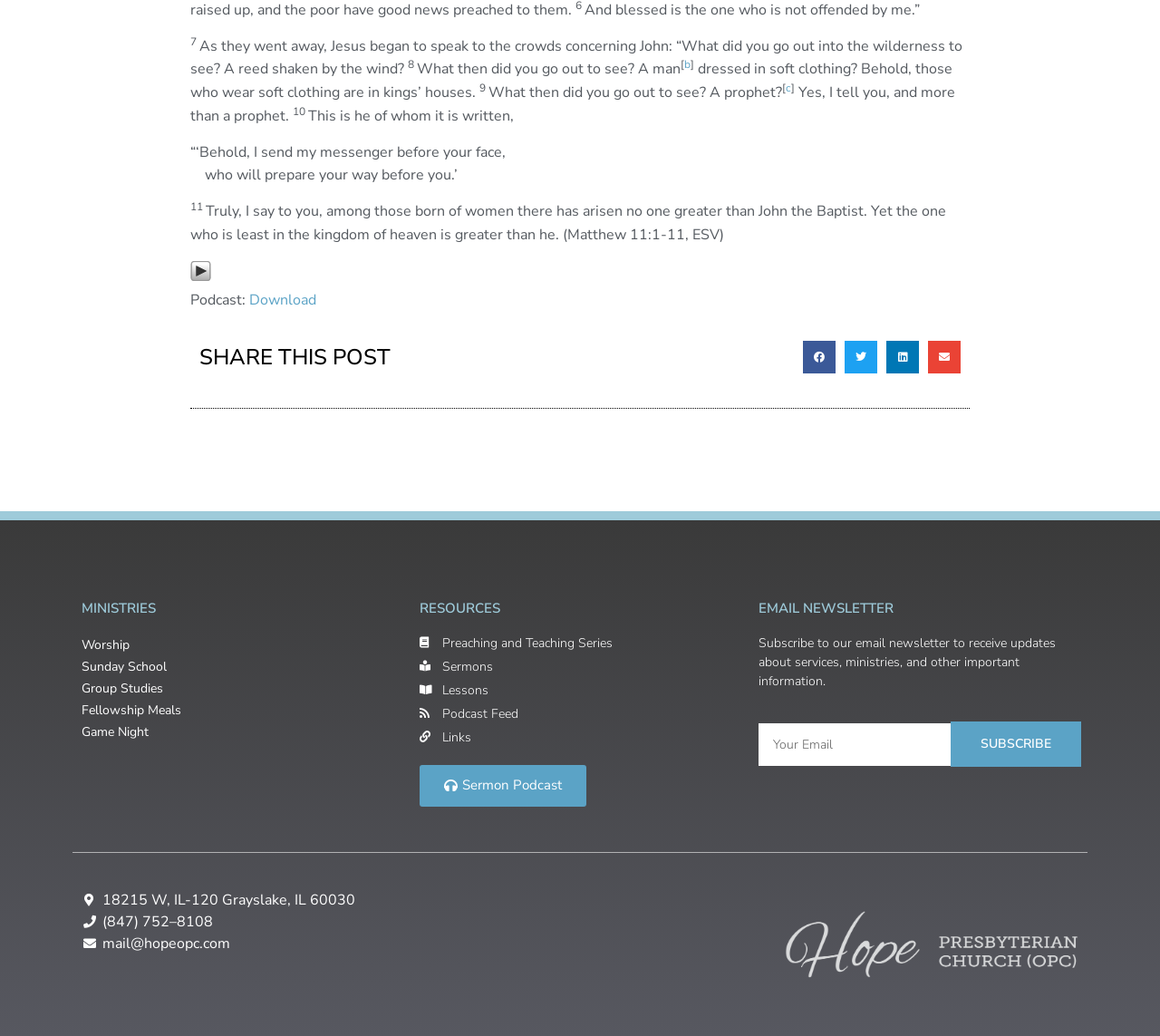Please find the bounding box coordinates of the element's region to be clicked to carry out this instruction: "Subscribe to the email newsletter".

[0.819, 0.697, 0.932, 0.74]